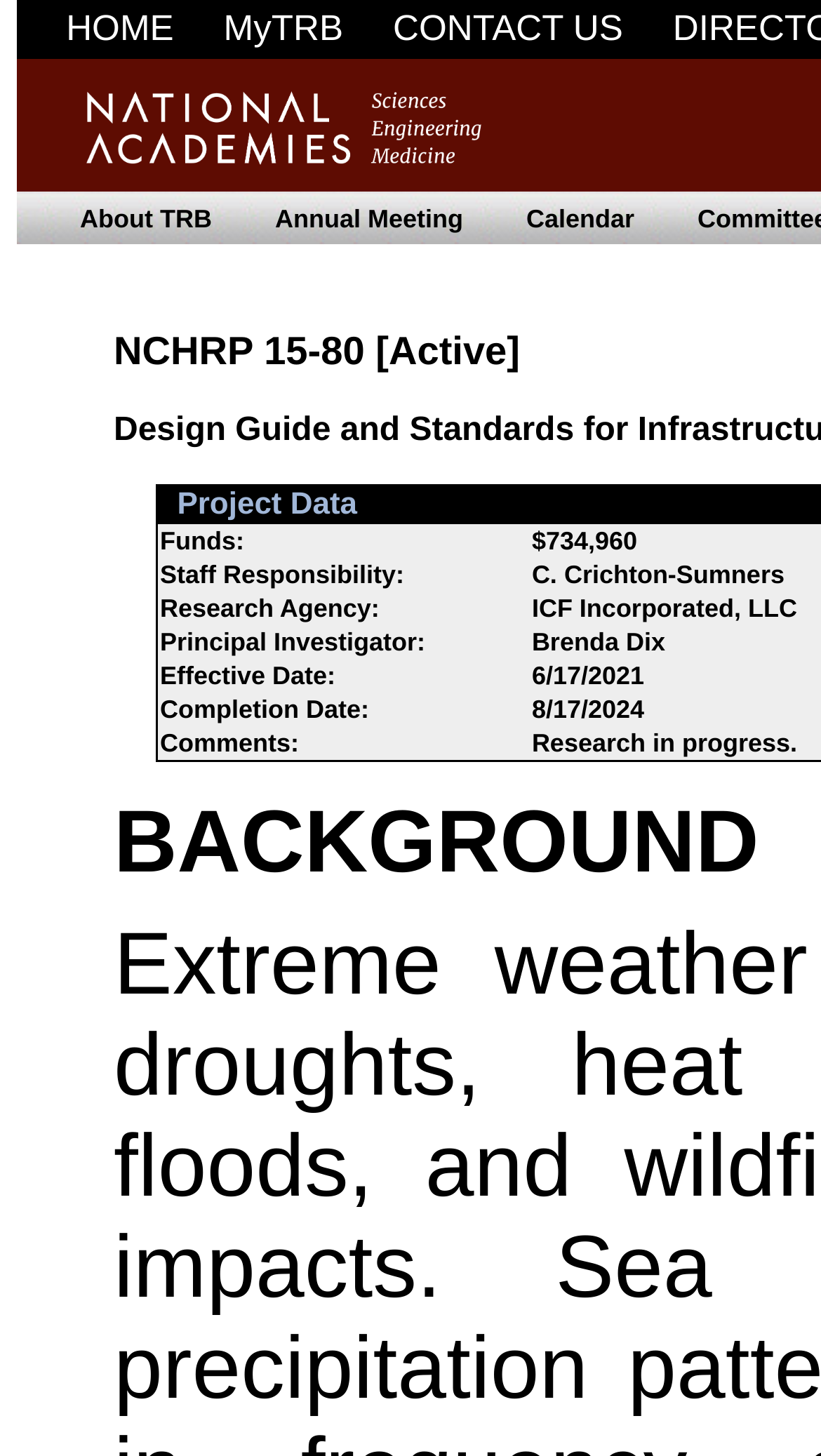What is the title of the section at the bottom of the webpage?
Please provide an in-depth and detailed response to the question.

I found the answer by looking at the bottom of the webpage, which contains a section with a heading that says 'BACKGROUND'.